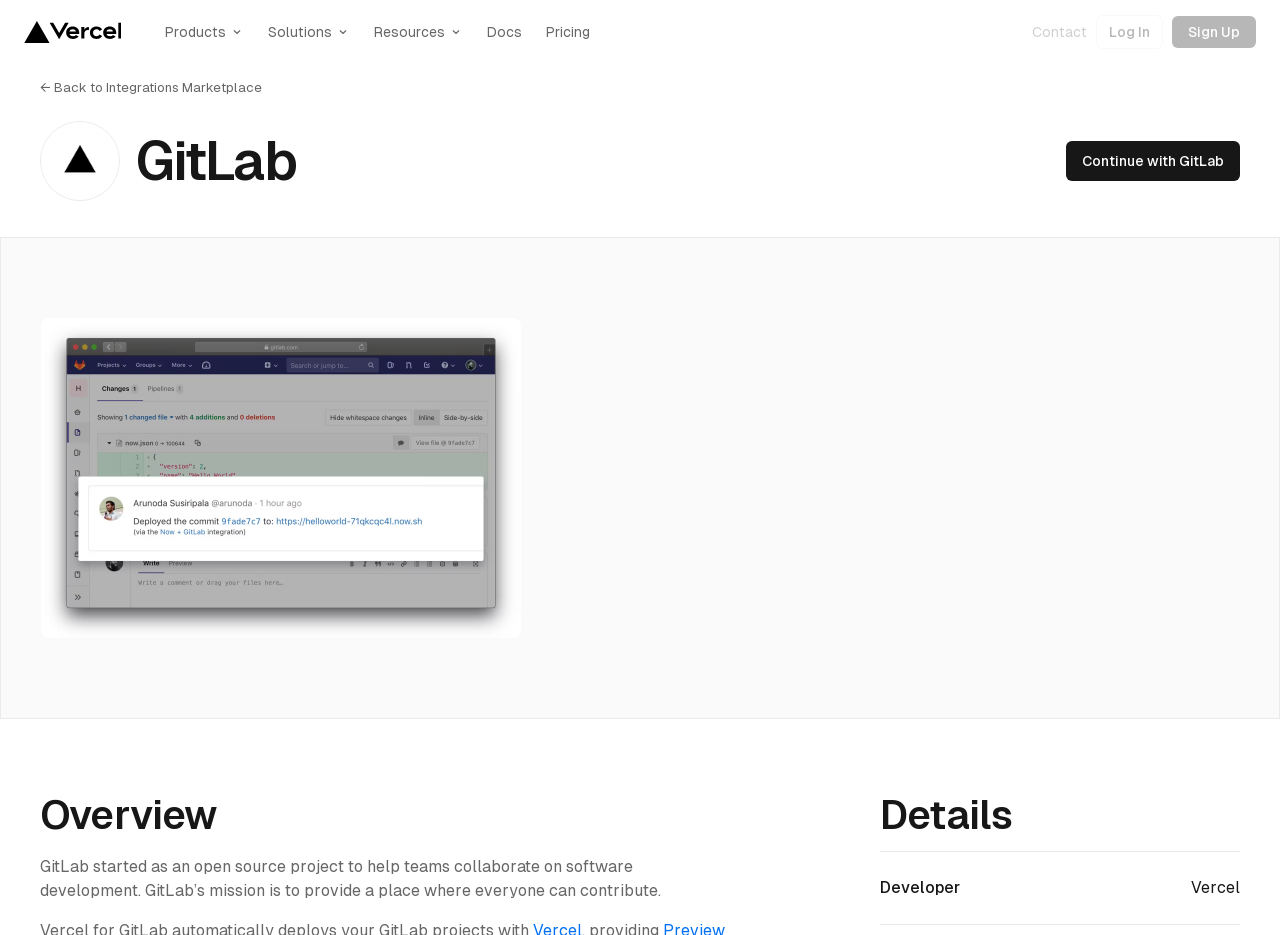Highlight the bounding box coordinates of the region I should click on to meet the following instruction: "Click on the 'Resources' button".

[0.283, 0.018, 0.371, 0.05]